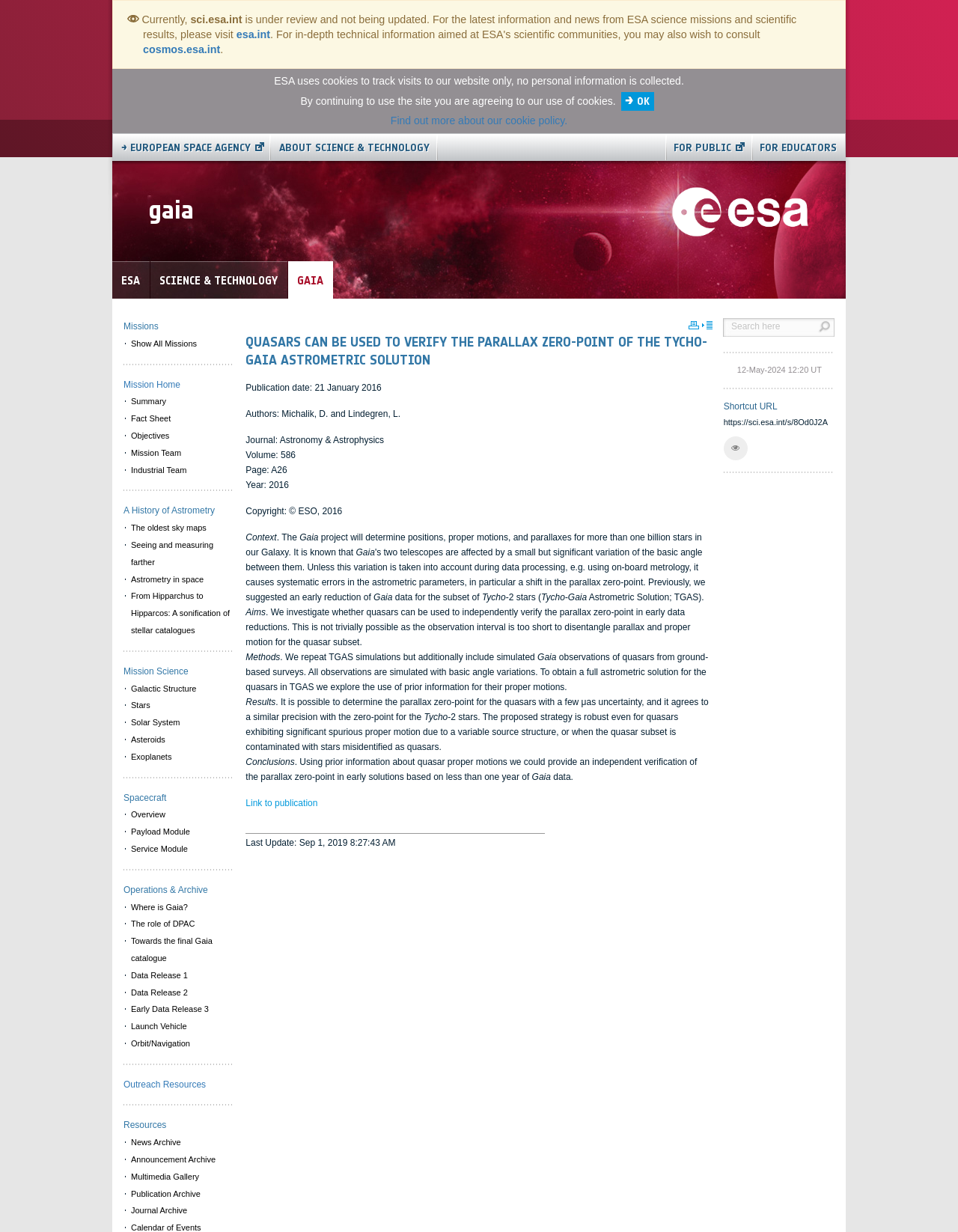Please provide the bounding box coordinates for the element that needs to be clicked to perform the instruction: "Click the link to ESA". The coordinates must consist of four float numbers between 0 and 1, formatted as [left, top, right, bottom].

[0.117, 0.212, 0.156, 0.243]